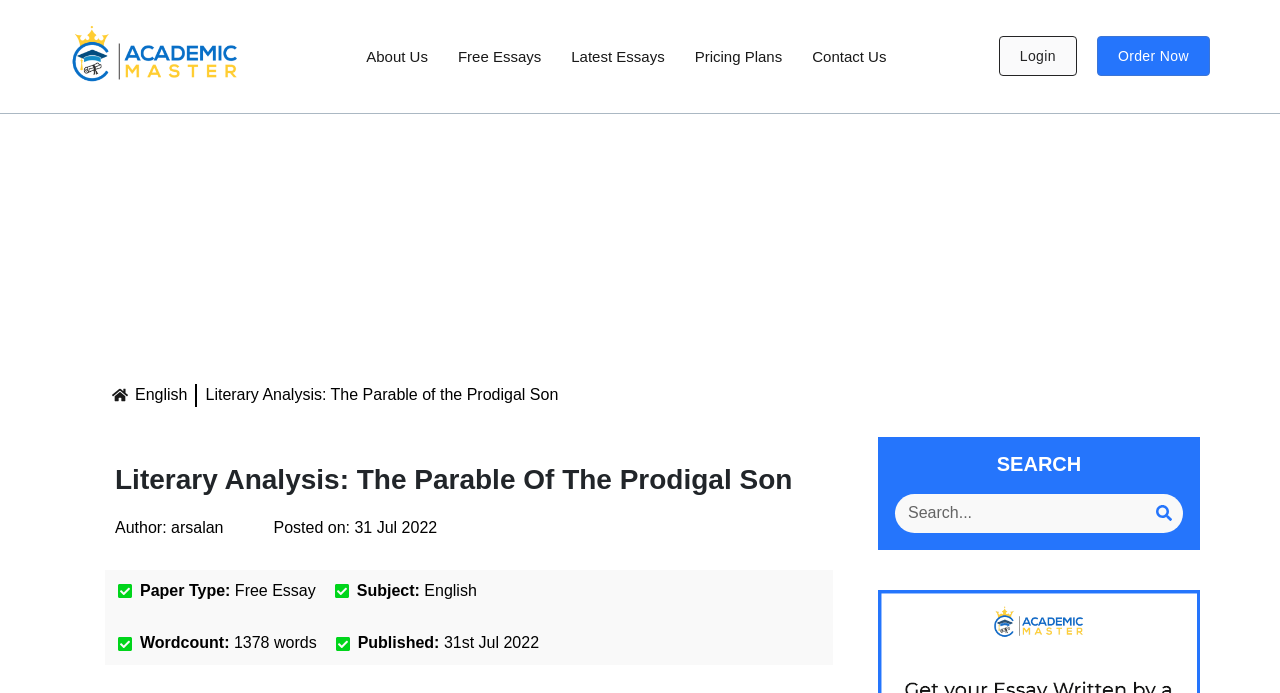What is the subject of the essay?
Offer a detailed and full explanation in response to the question.

I found the answer by looking at the 'Subject:' label and its corresponding text, which is 'English'.